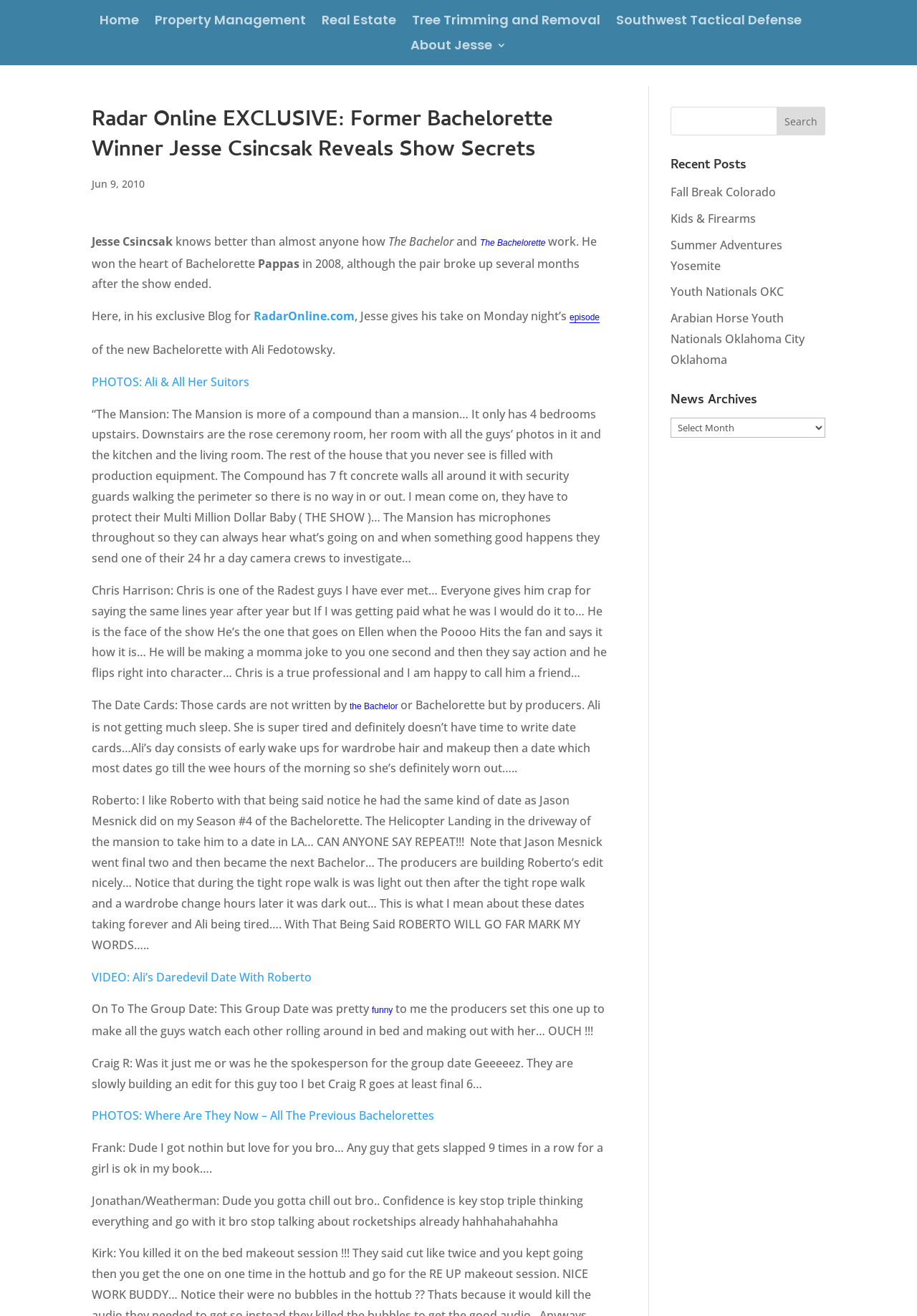Please identify the bounding box coordinates of the element that needs to be clicked to perform the following instruction: "Read Jesse Csincsak's blog".

[0.448, 0.031, 0.552, 0.05]